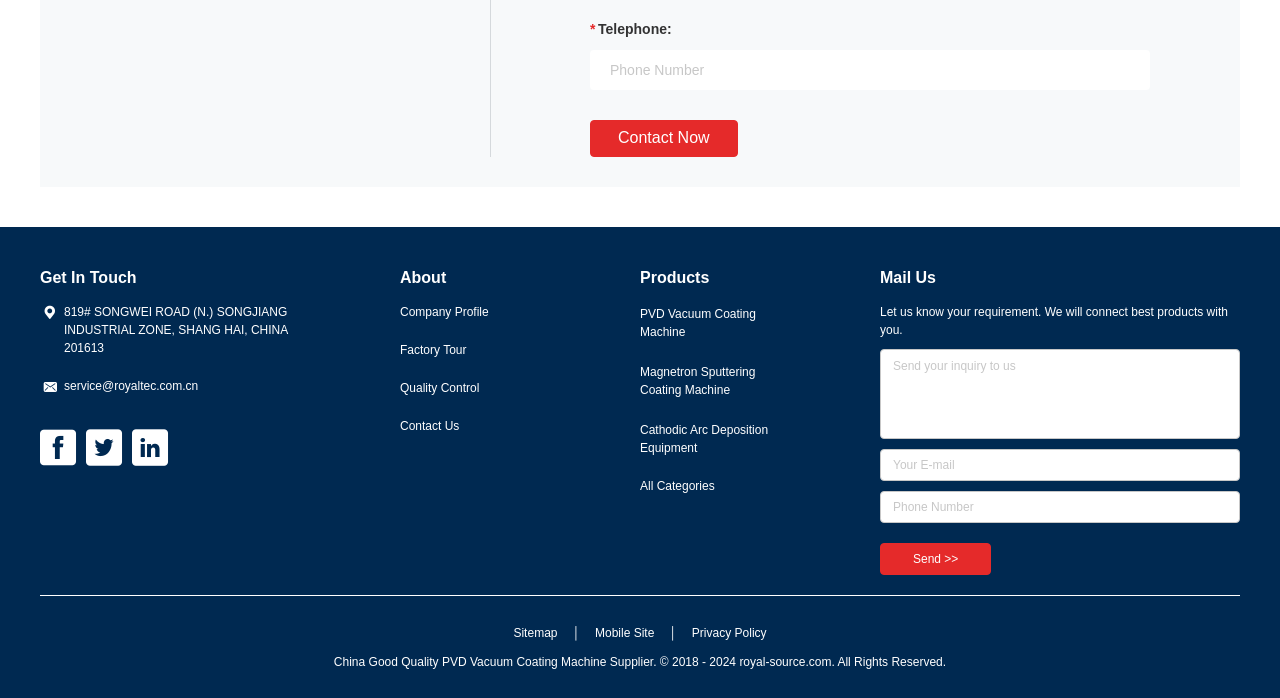What type of products does the company provide?
Refer to the image and provide a one-word or short phrase answer.

Coating machines